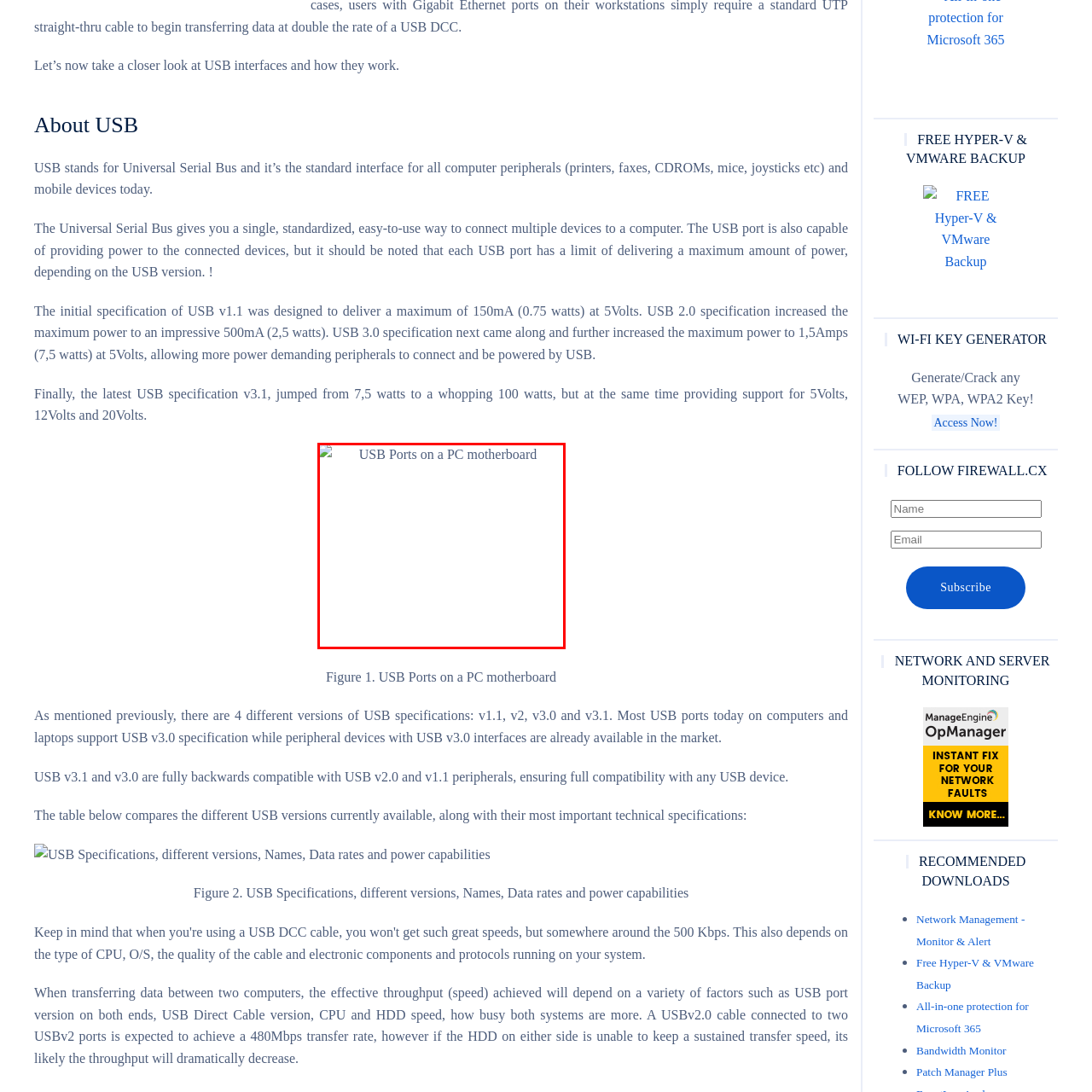What is the maximum power delivery of USB 3.1?
Examine the image within the red bounding box and provide a comprehensive answer to the question.

According to the caption, USB 3.1 can provide up to 100 watts of power, reflecting advancements in power delivery capabilities from earlier USB specifications.